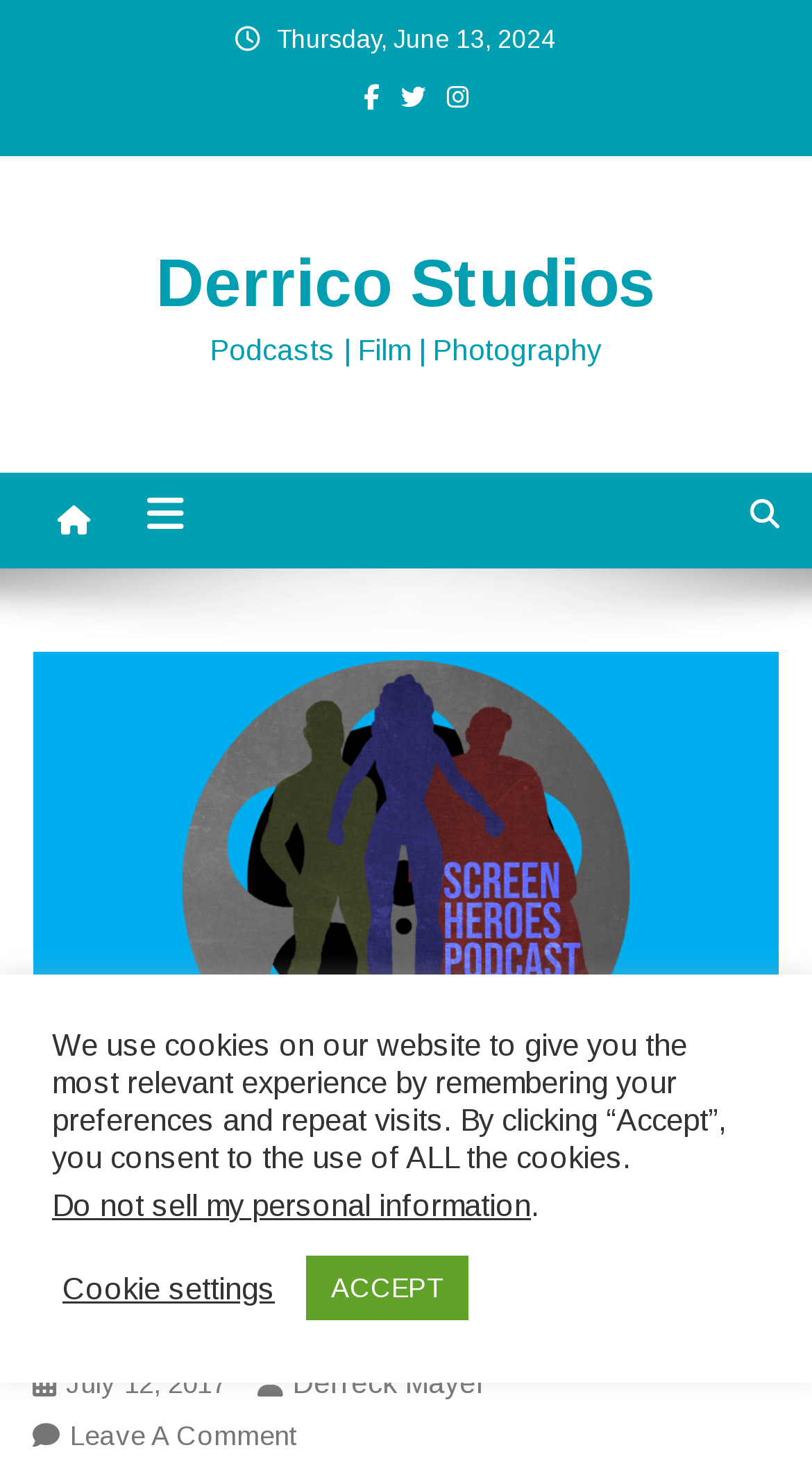What is the purpose of the button 'Cookie settings'?
Based on the content of the image, thoroughly explain and answer the question.

I found the purpose of the button by looking at the surrounding text, which mentions 'We use cookies on our website to give you the most relevant experience by remembering your preferences and repeat visits', and inferring that the 'Cookie settings' button is related to managing these preferences.